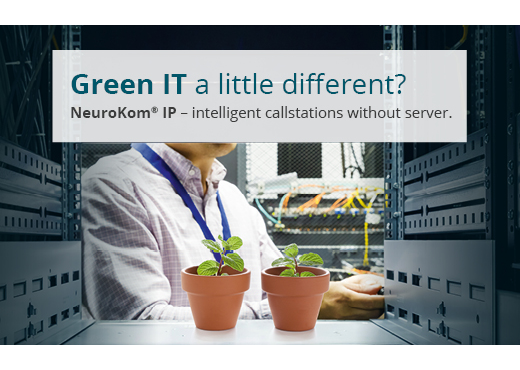What is the innovative aspect of NeuroKom IP?
Use the image to answer the question with a single word or phrase.

Intelligent call stations without server